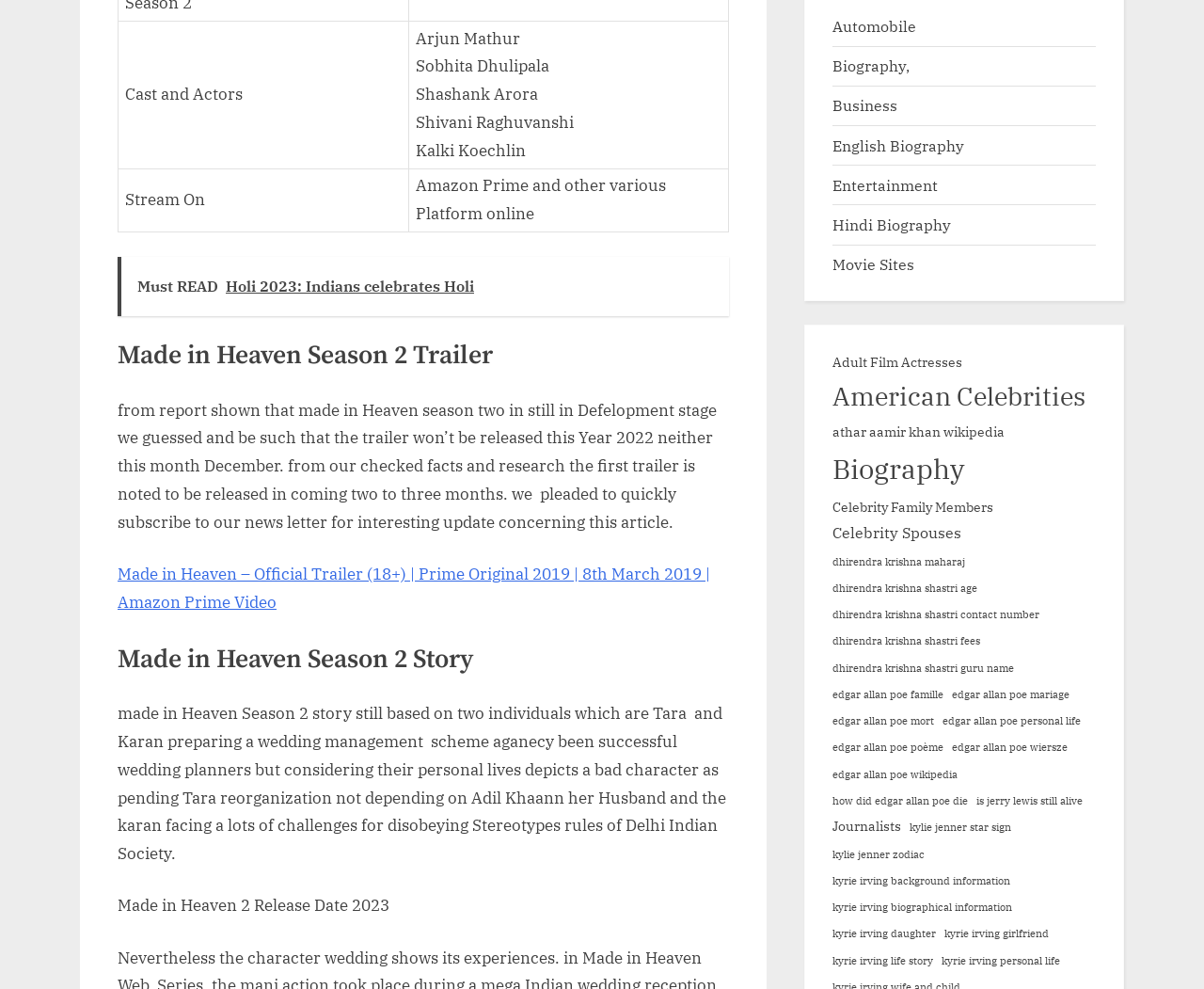Could you provide the bounding box coordinates for the portion of the screen to click to complete this instruction: "Check the release date of Made in Heaven 2 in 2023"?

[0.098, 0.905, 0.323, 0.926]